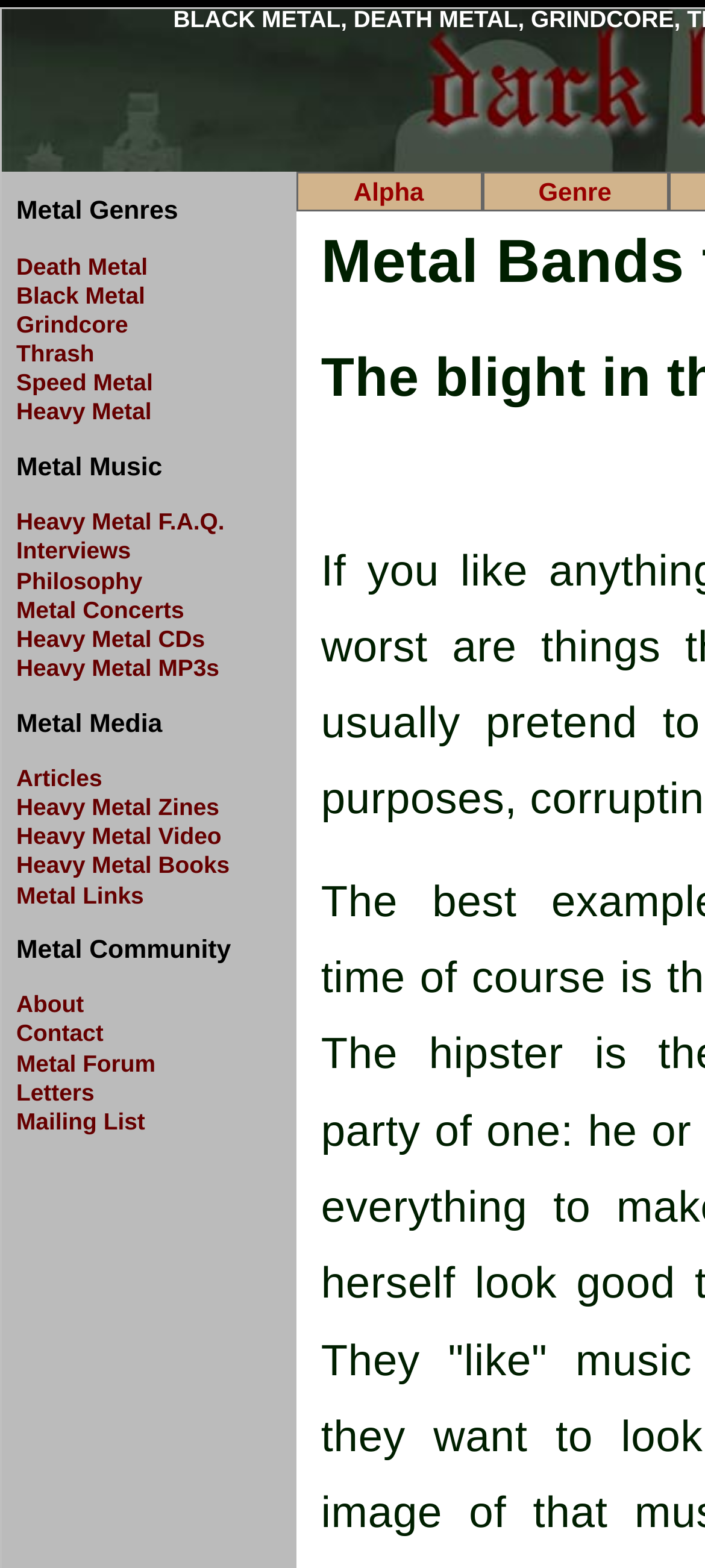How many sections are there on the webpage? Using the information from the screenshot, answer with a single word or phrase.

3